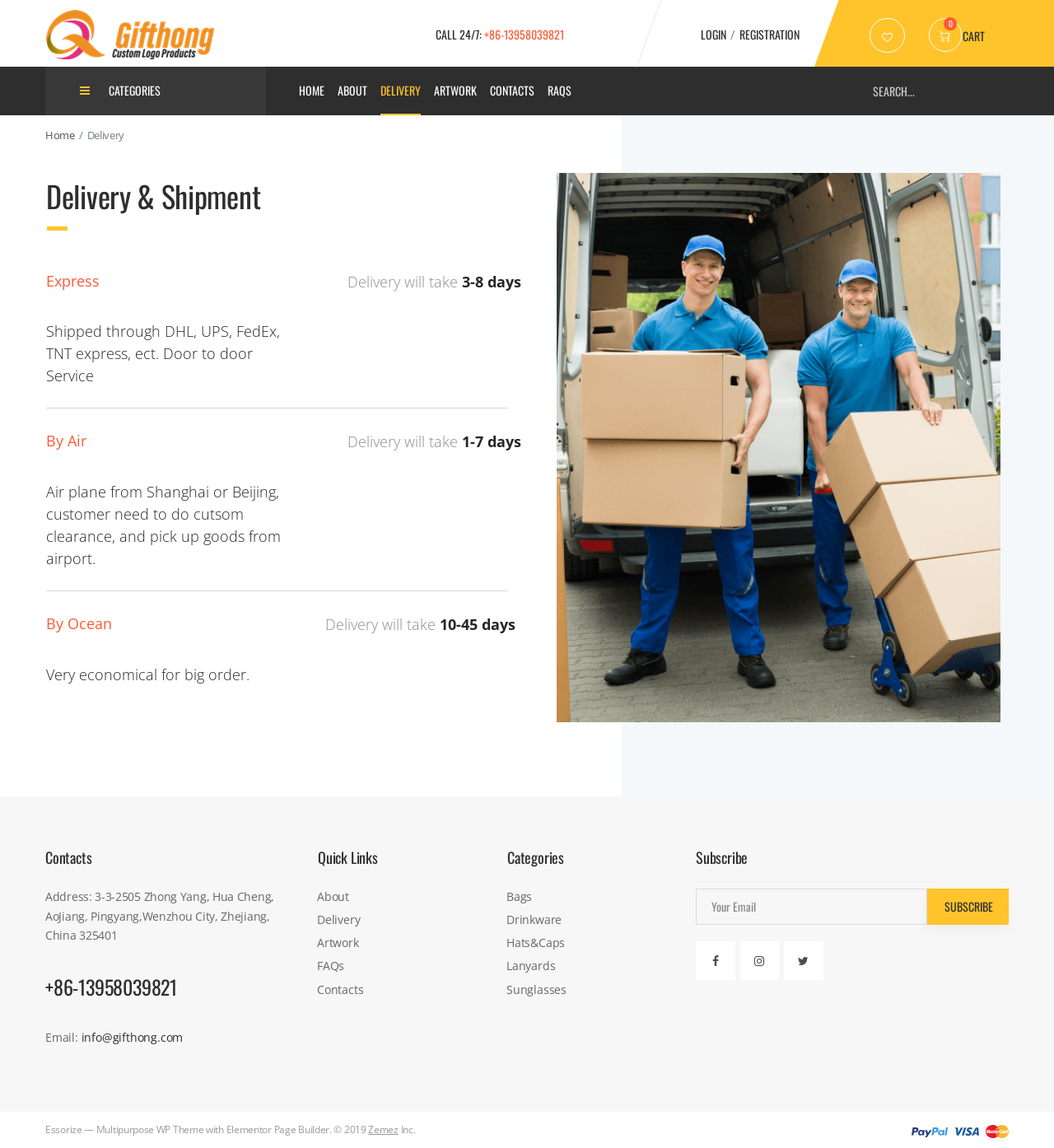Articulate a detailed summary of the webpage's content and design.

The webpage is titled "Delivery – Gifthong" and has a prominent logo and navigation menu at the top. The navigation menu consists of links to "HOME", "ABOUT", "DELIVERY", "ARTWORK", "CONTACTS", and "RAQS". There is also a search bar located at the top right corner of the page.

Below the navigation menu, there is a section dedicated to delivery and shipment information. This section is divided into three subheadings: "Express", "By Air", and "By Ocean". Each subheading provides details on the delivery time and process.

On the right side of the page, there is a section with links to "Home", "Delivery", "Artwork", "Contacts", and "RAQS", as well as a search bar.

Further down the page, there is a section with contact information, including an address, phone number, and email address.

The page also features a "Quick Links" section with links to "About", "Delivery", "Artwork", "FAQs", and "Contacts". Additionally, there is a "Categories" section with links to "Bags", "Drinkware", "Hats&Caps", "Lanyards", and "Sunglasses".

At the bottom of the page, there is a "Subscribe" section where users can enter their email address to subscribe to a newsletter. There are also links to social media platforms, including Facebook, Instagram, and Twitter.

Finally, the page has a footer section with a copyright notice and a link to "Zemez Inc."